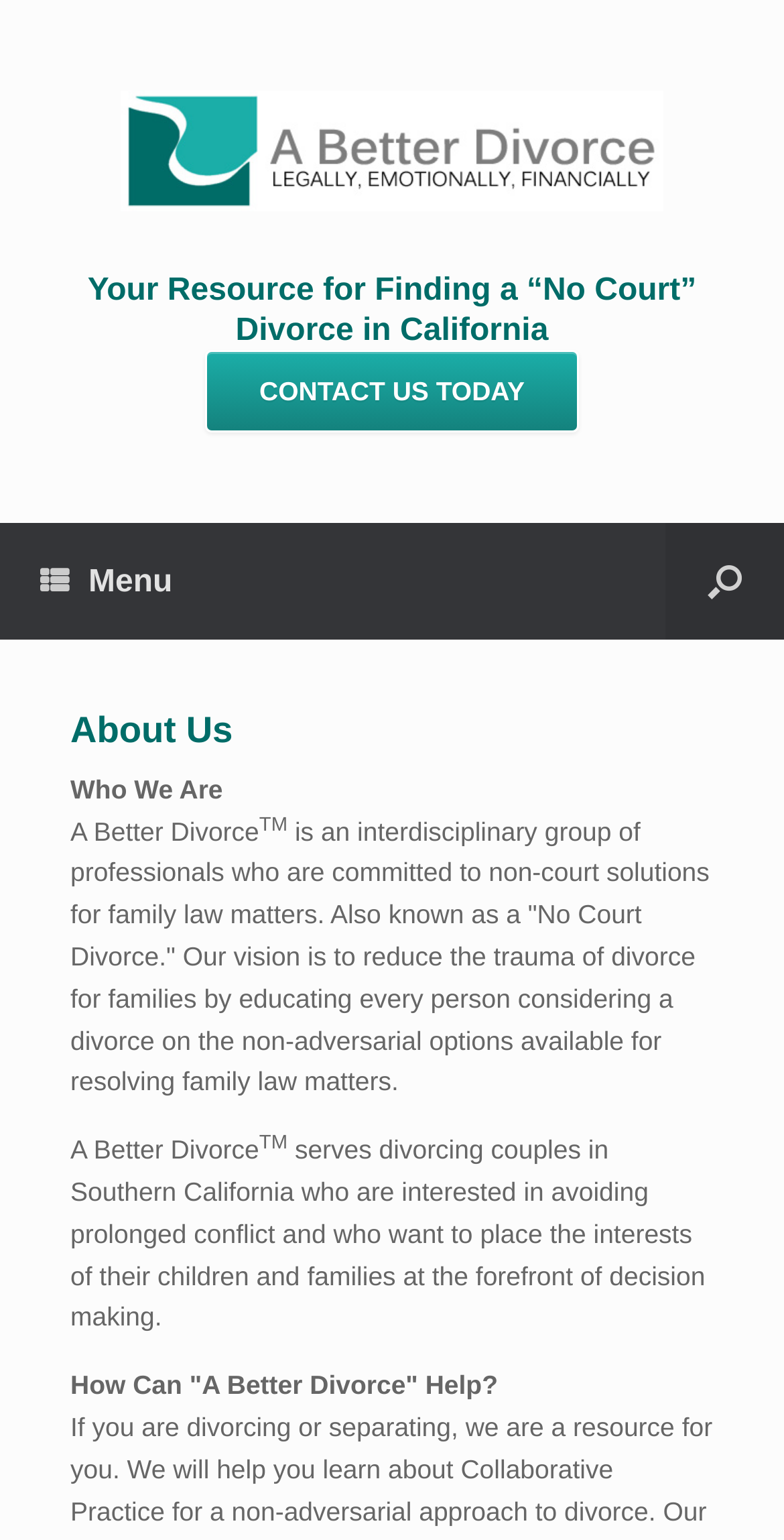What is the vision of A Better Divorce?
Use the information from the image to give a detailed answer to the question.

According to the webpage, the vision of A Better Divorce is to reduce the trauma of divorce for families by educating people on non-adversarial options for resolving family law matters.